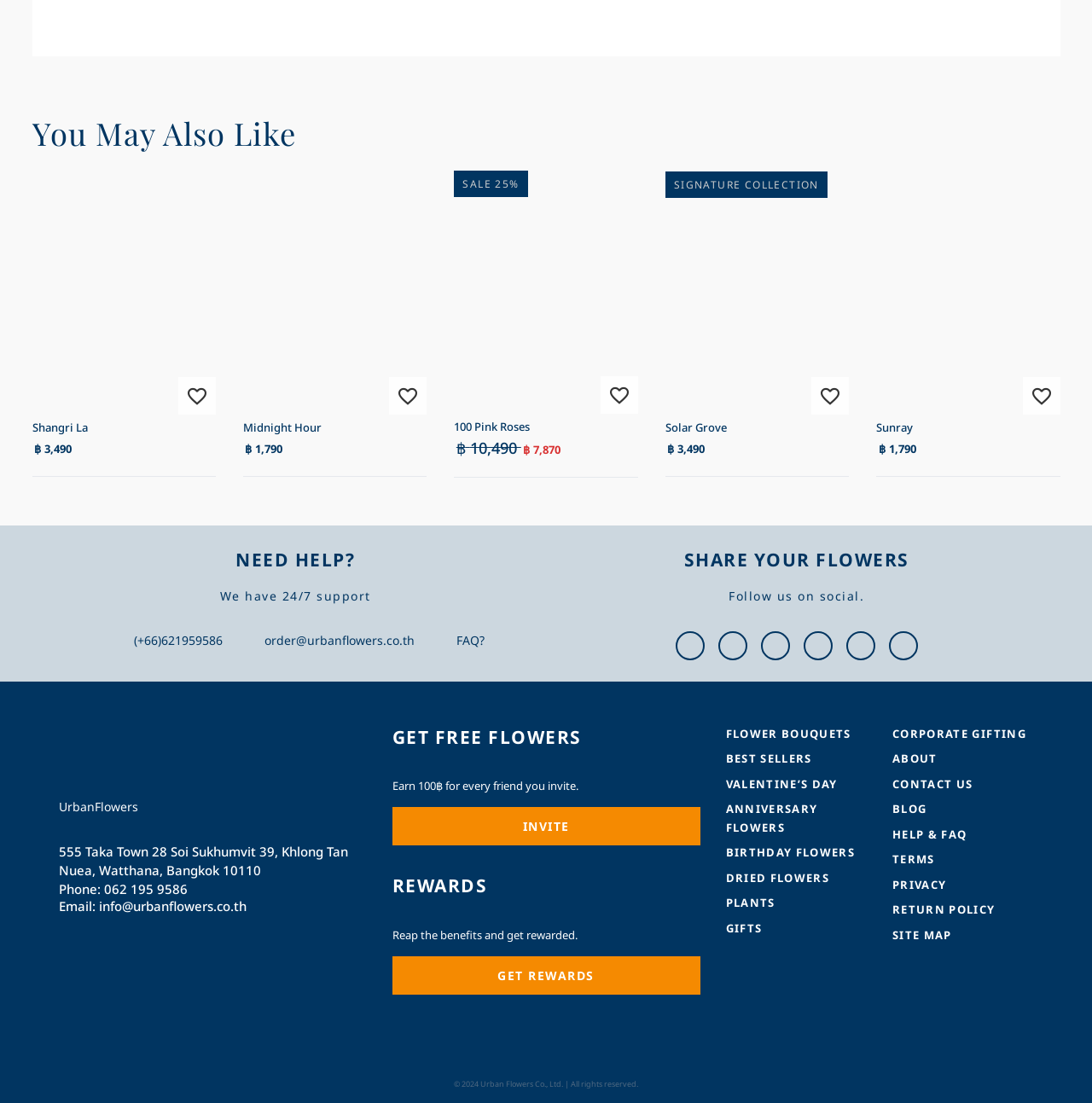Please identify the bounding box coordinates of the area I need to click to accomplish the following instruction: "Get free flowers by inviting friends".

[0.479, 0.742, 0.521, 0.757]